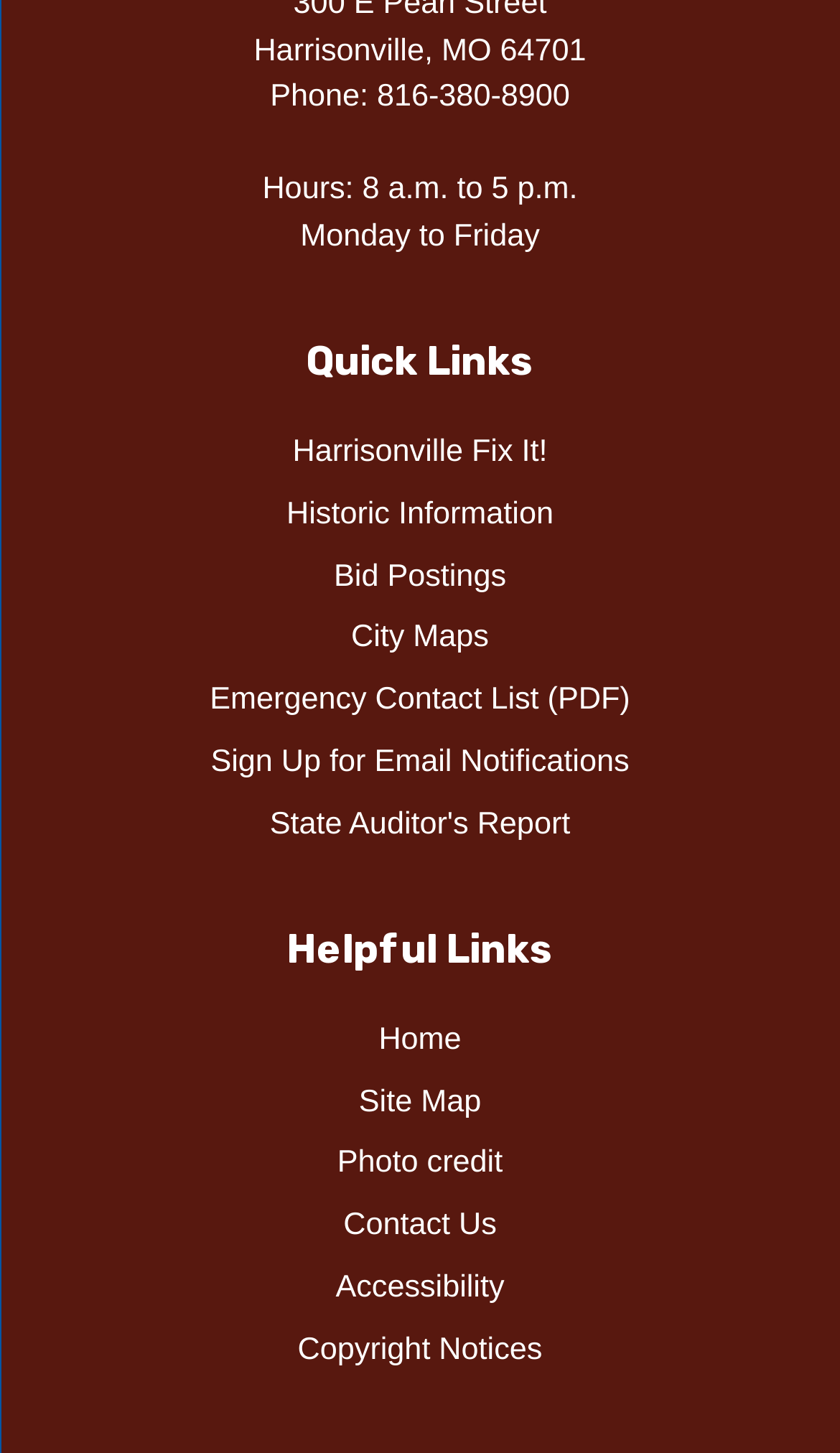Identify the bounding box coordinates of the area that should be clicked in order to complete the given instruction: "View all jobs in Bangladesh". The bounding box coordinates should be four float numbers between 0 and 1, i.e., [left, top, right, bottom].

None